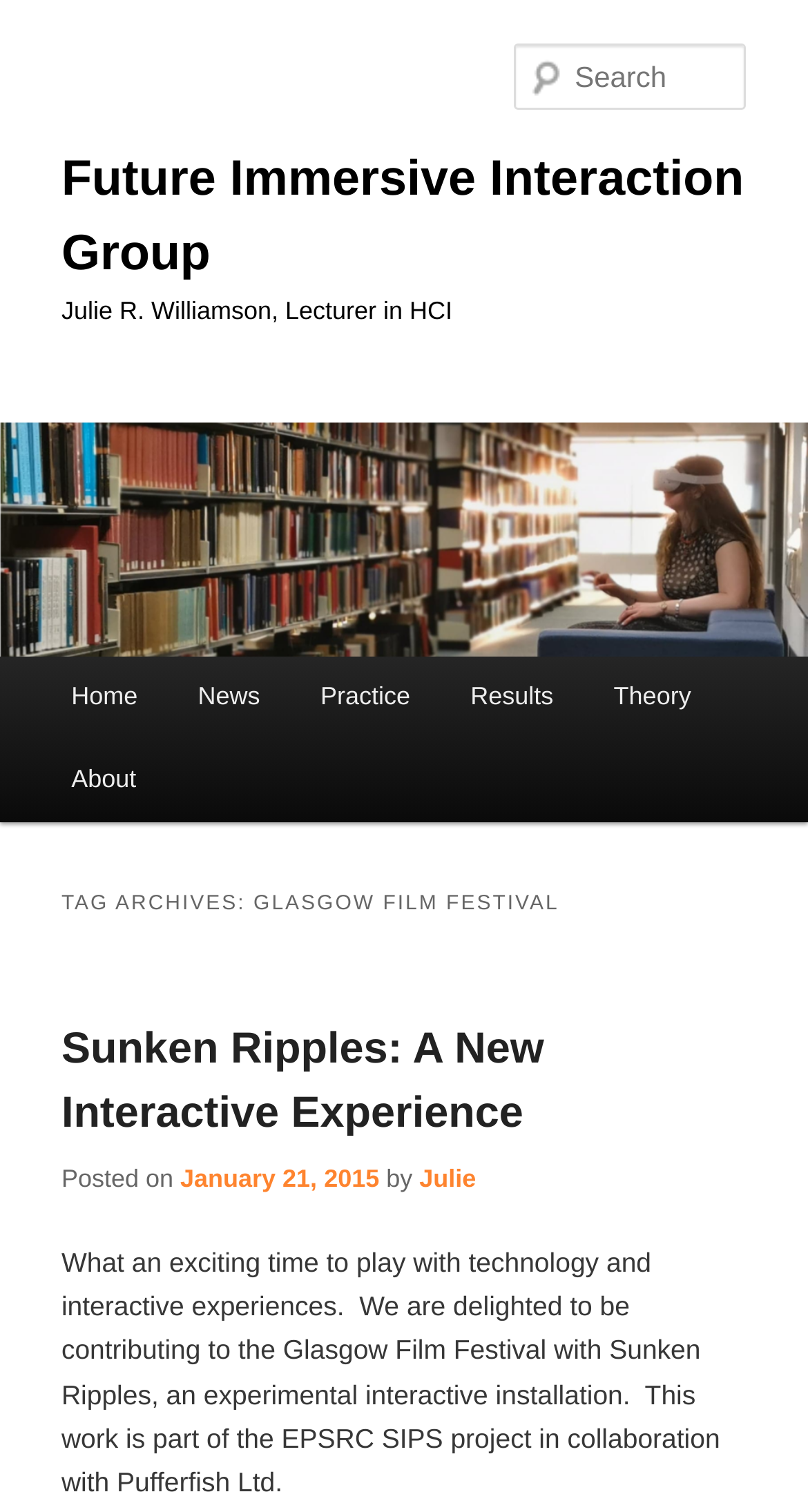Refer to the screenshot and answer the following question in detail:
What is the name of the lecturer in HCI?

I found the answer by looking at the heading element 'Julie R. Williamson, Lecturer in HCI' which is a direct description of the lecturer's name and title.